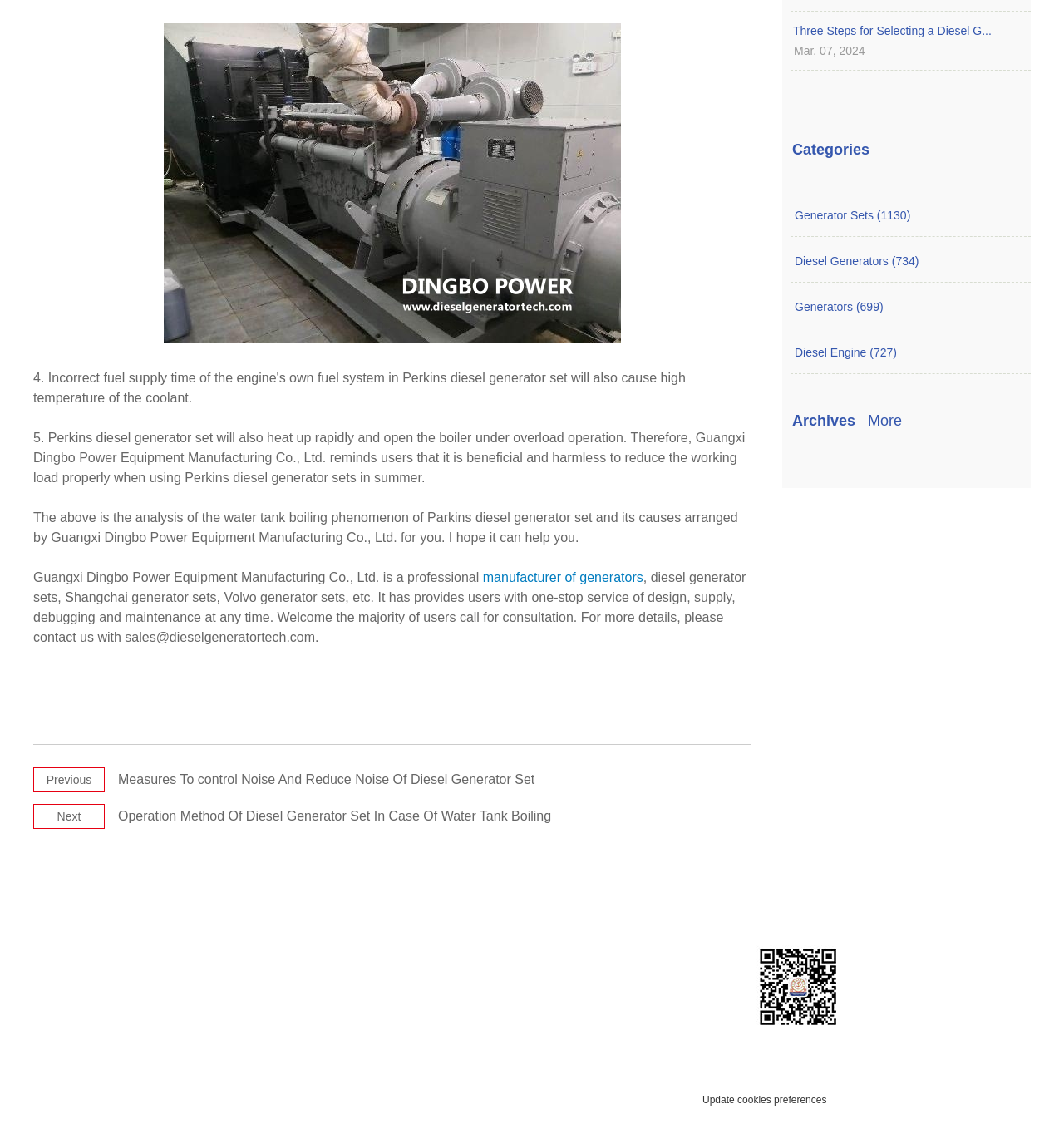Could you find the bounding box coordinates of the clickable area to complete this instruction: "Click the 'Home' link"?

[0.031, 0.816, 0.109, 0.842]